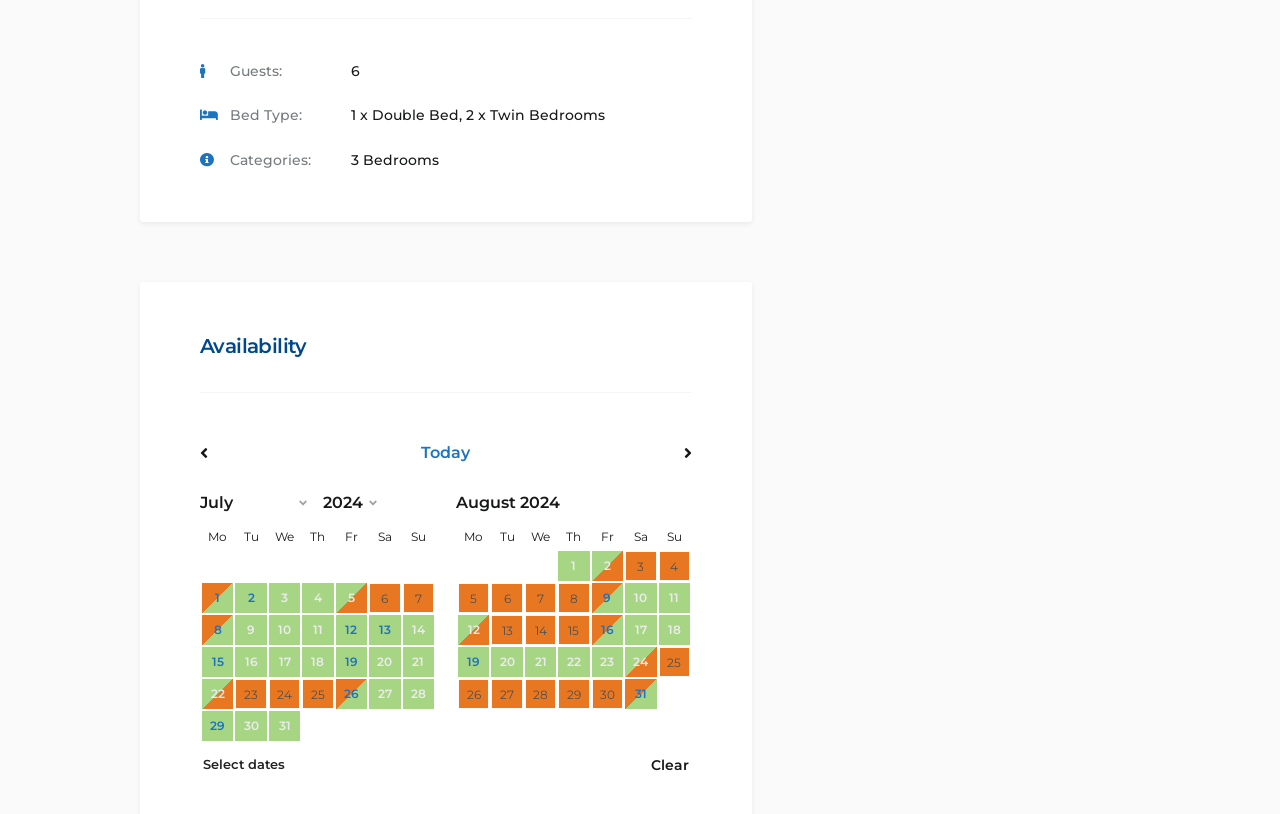What are the days of the week shown in the calendar?
Examine the webpage screenshot and provide an in-depth answer to the question.

The webpage's calendar section has a table with column headers labeled 'Mo', 'Tu', 'We', 'Th', 'Fr', 'Sa', and 'Su', which are abbreviations for the days of the week.